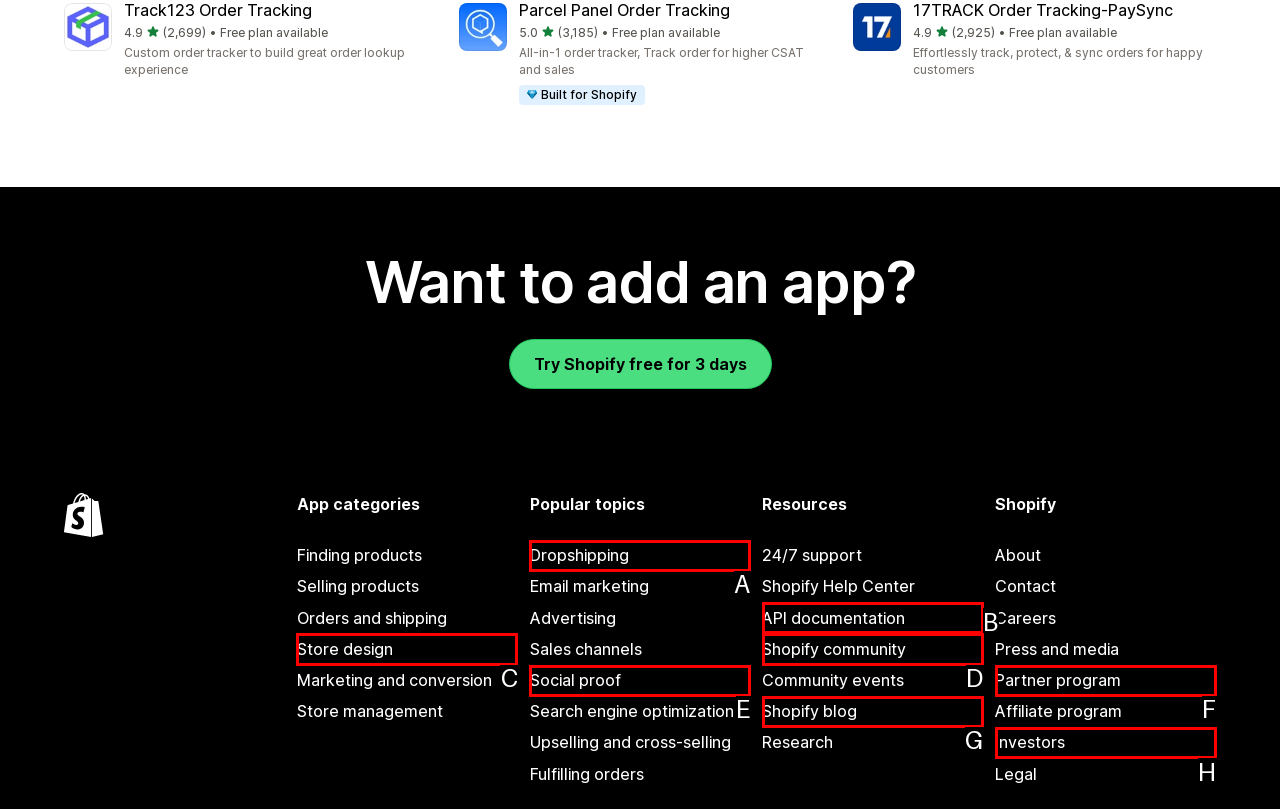Find the HTML element that matches the description: API documentation. Answer using the letter of the best match from the available choices.

B